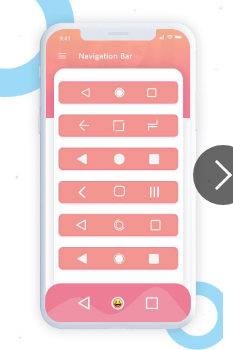What shape is the prominent navigation button?
Using the visual information, answer the question in a single word or phrase.

slightly rounded